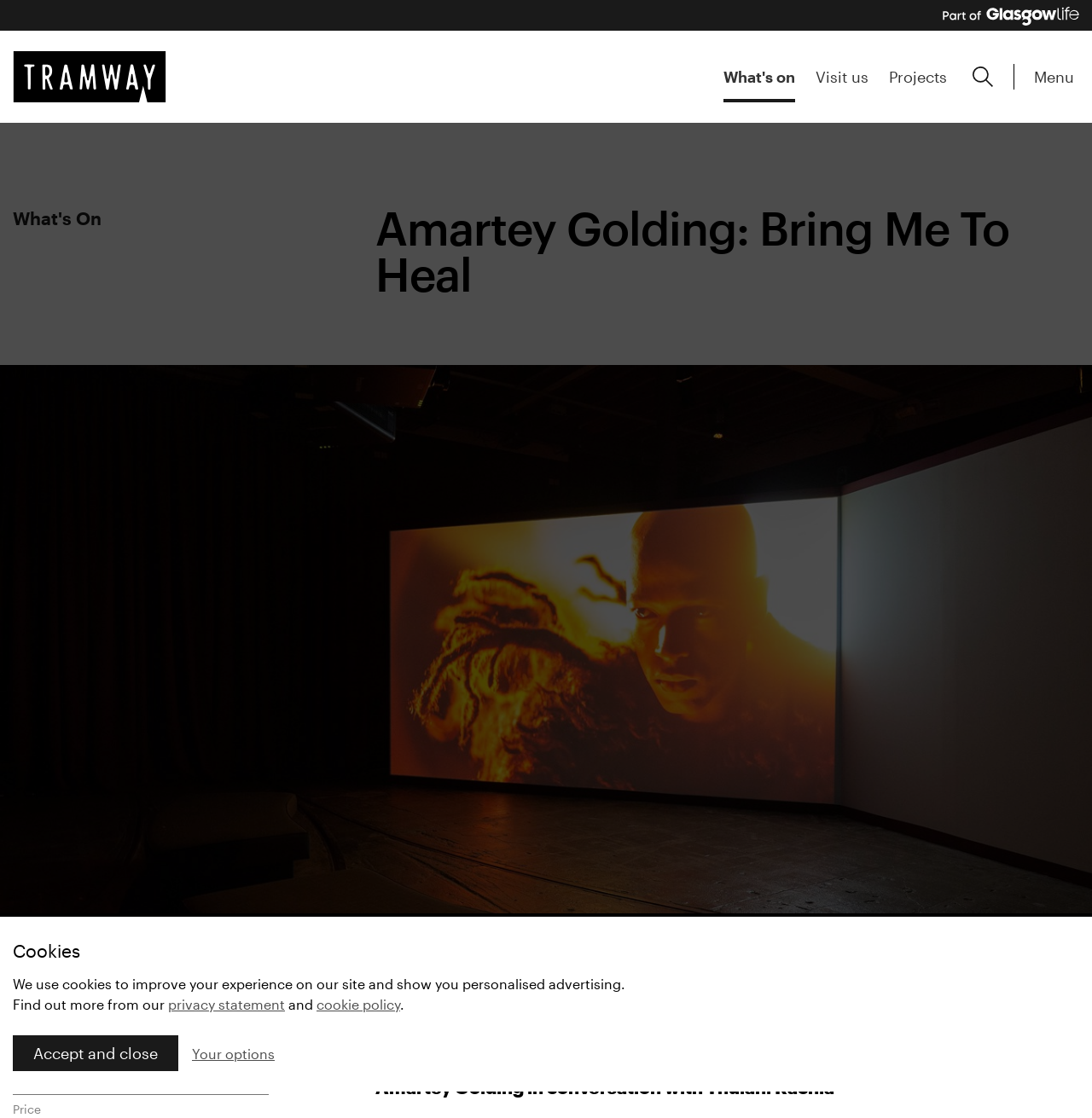Please identify the bounding box coordinates of the clickable area that will fulfill the following instruction: "Call the phone number". The coordinates should be in the format of four float numbers between 0 and 1, i.e., [left, top, right, bottom].

None